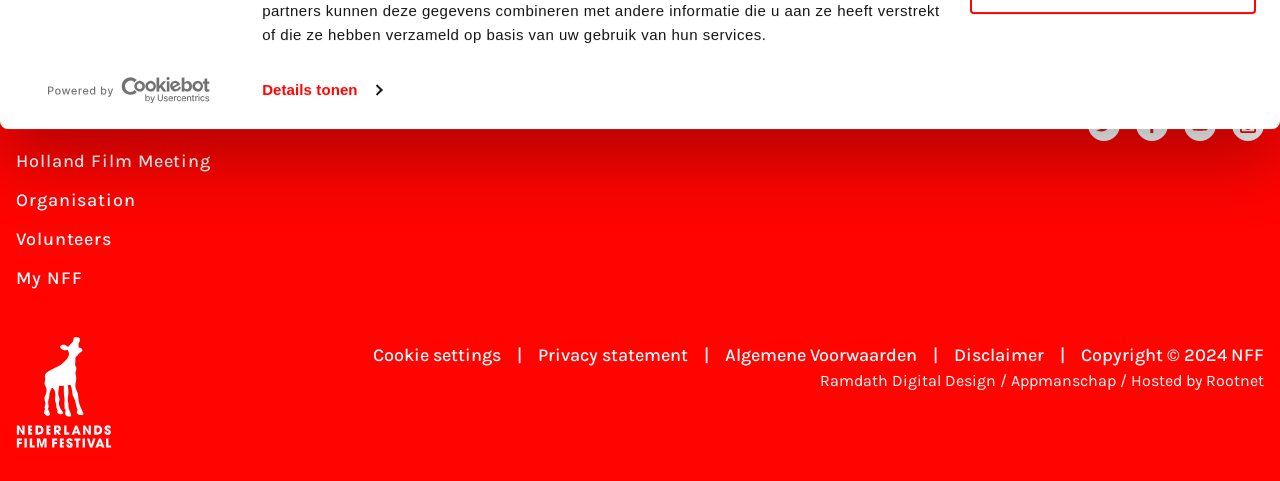Pinpoint the bounding box coordinates of the element to be clicked to execute the instruction: "Go to the Organisation page".

[0.012, 0.389, 0.196, 0.47]